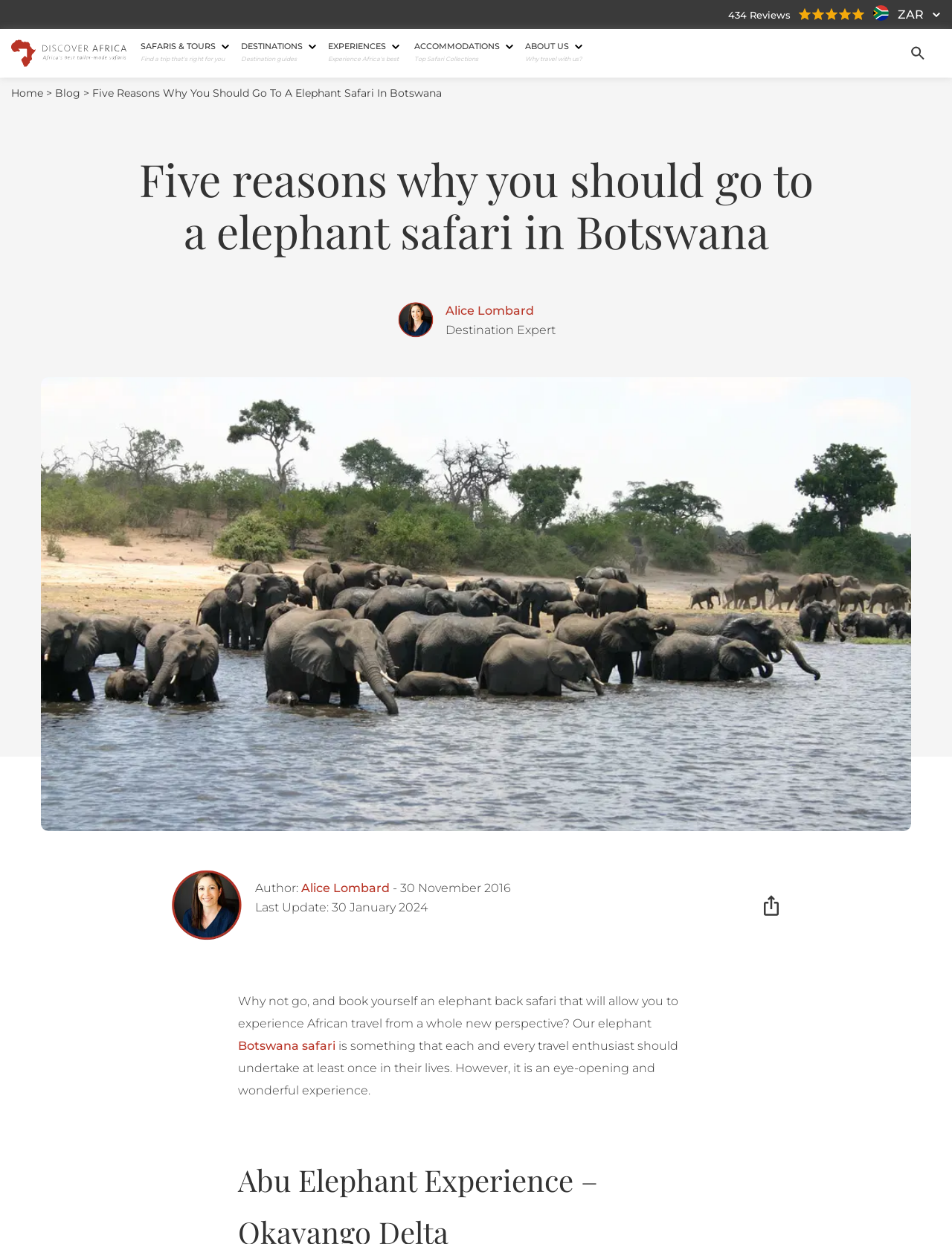What is the name of the company or organization mentioned in the article?
Refer to the image and give a detailed answer to the question.

I found the name of the company or organization by looking at the top of the webpage and finding the link 'Discover Africa'.